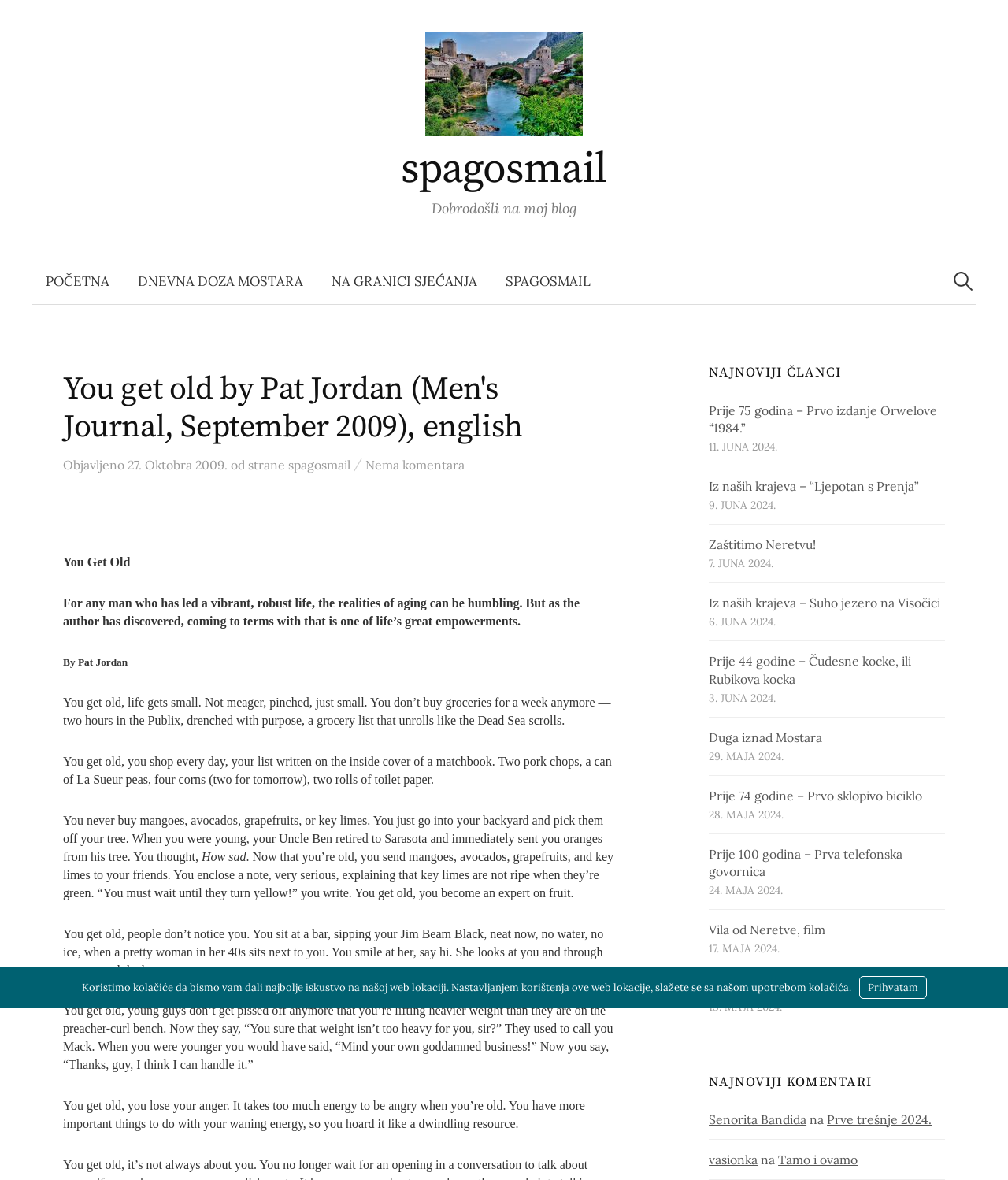What is the theme of the article 'You get old'?
Please answer the question with a detailed response using the information from the screenshot.

The article 'You get old' discusses the realities of aging, including the physical and emotional changes that come with growing older. The text describes the author's experiences and reflections on aging, indicating that the theme of the article is aging.